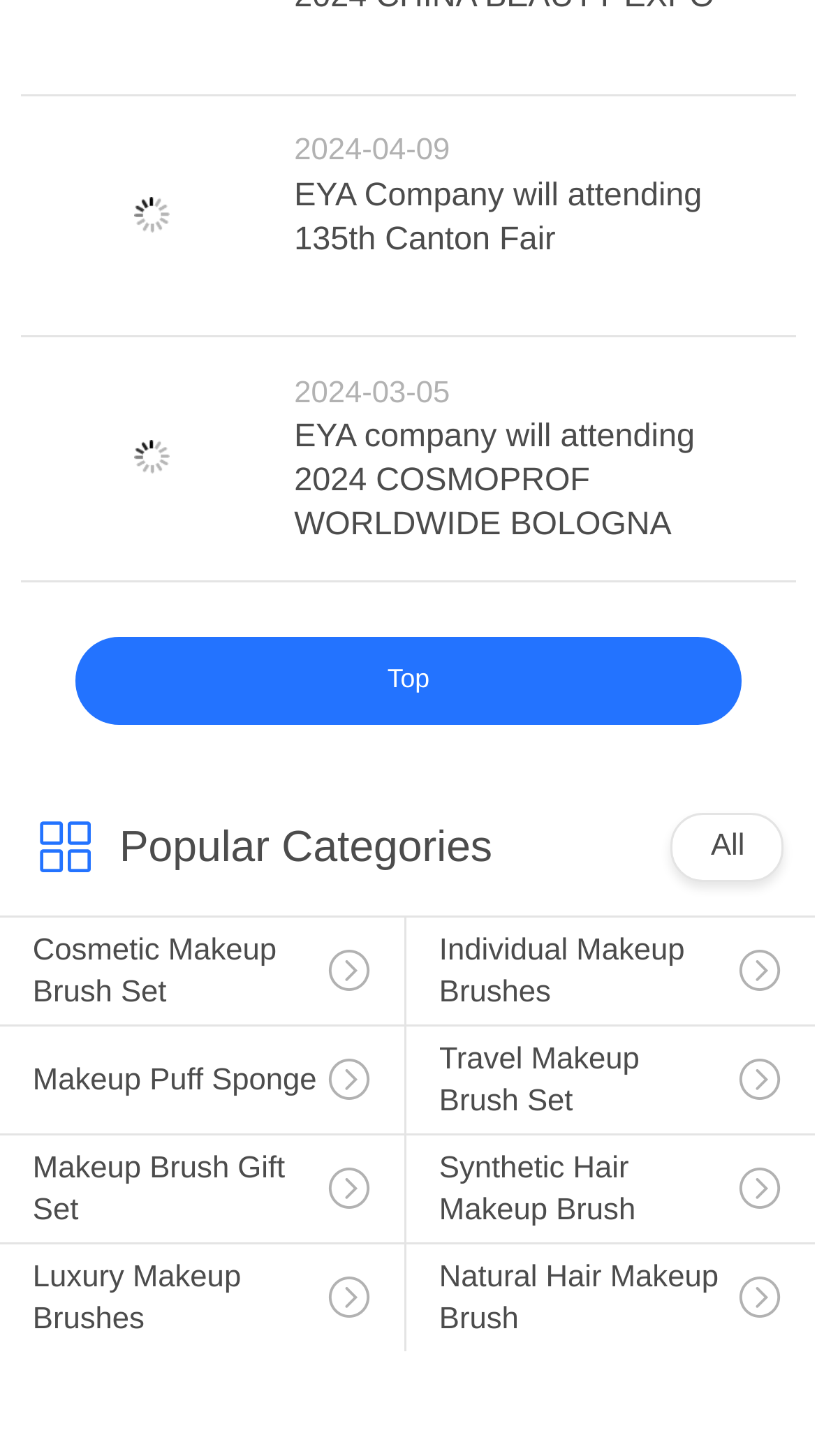Answer the question with a single word or phrase: 
What is the date of the latest company news?

2024-04-09